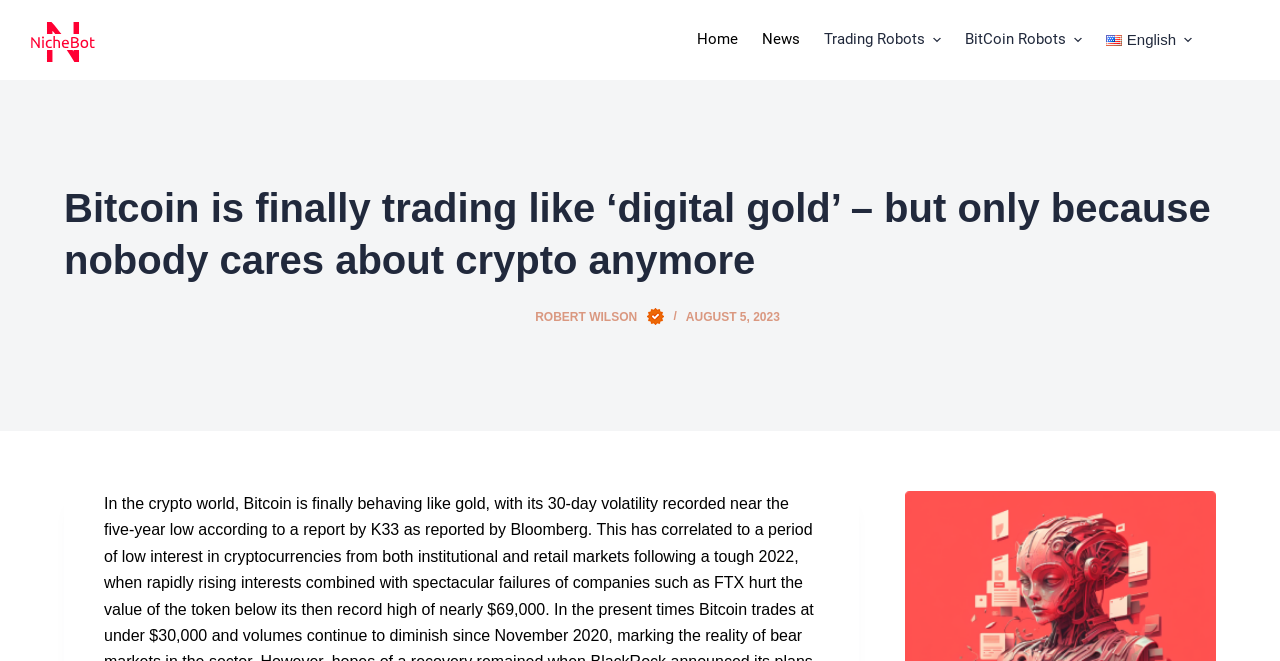Please specify the bounding box coordinates of the clickable region to carry out the following instruction: "Click on 'Skip to content'". The coordinates should be four float numbers between 0 and 1, in the format [left, top, right, bottom].

[0.0, 0.0, 0.031, 0.03]